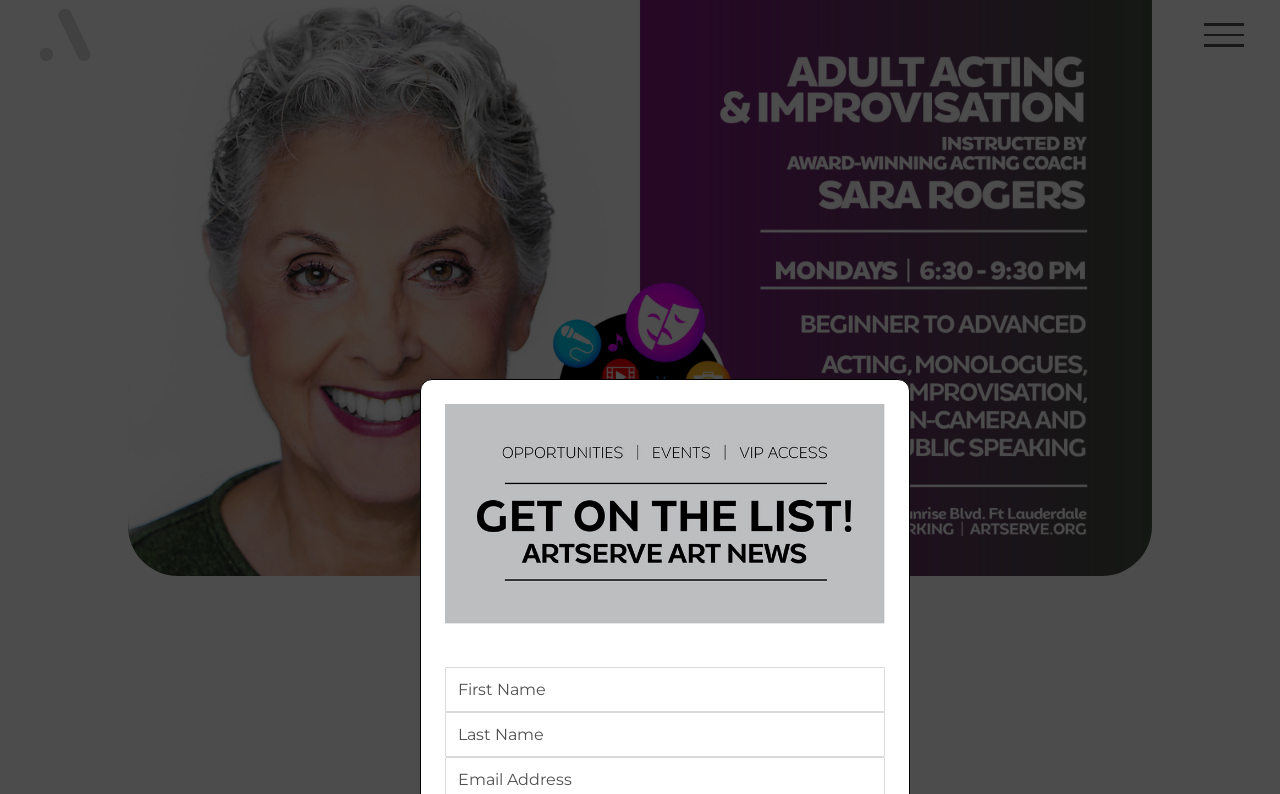How many textboxes are there on the webpage?
Please give a detailed and elaborate answer to the question.

There are two textboxes on the webpage, one labeled 'First Name' and the other labeled 'Last Name', both located below the image in the middle of the webpage.